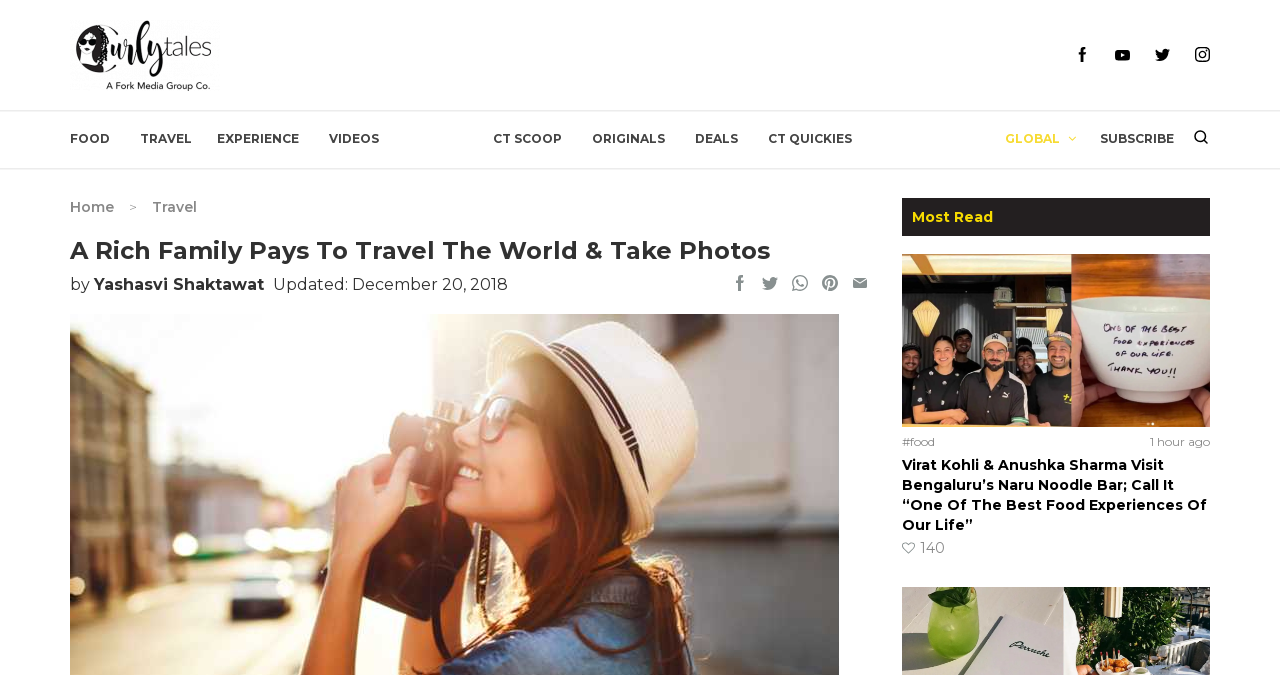Bounding box coordinates are specified in the format (top-left x, top-left y, bottom-right x, bottom-right y). All values are floating point numbers bounded between 0 and 1. Please provide the bounding box coordinate of the region this sentence describes: aria-label="search"

[0.92, 0.172, 0.945, 0.24]